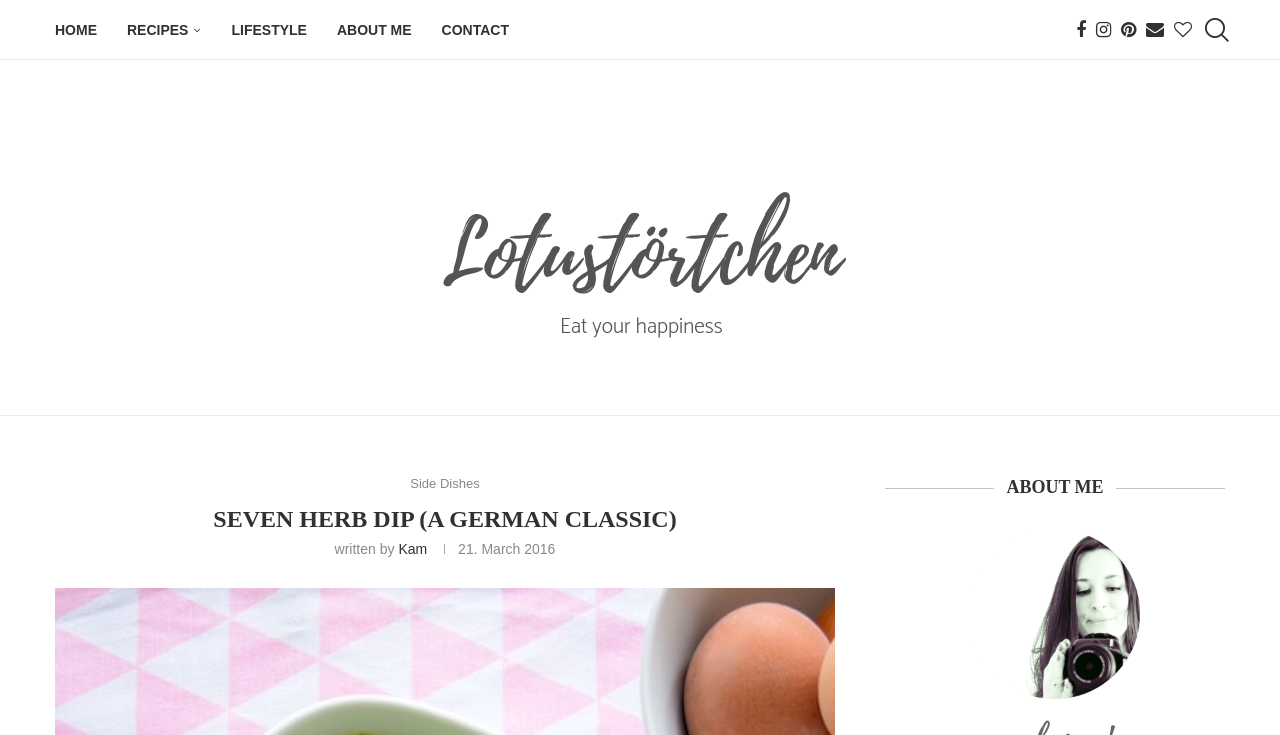What is the main heading displayed on the webpage? Please provide the text.

SEVEN HERB DIP (A GERMAN CLASSIC)